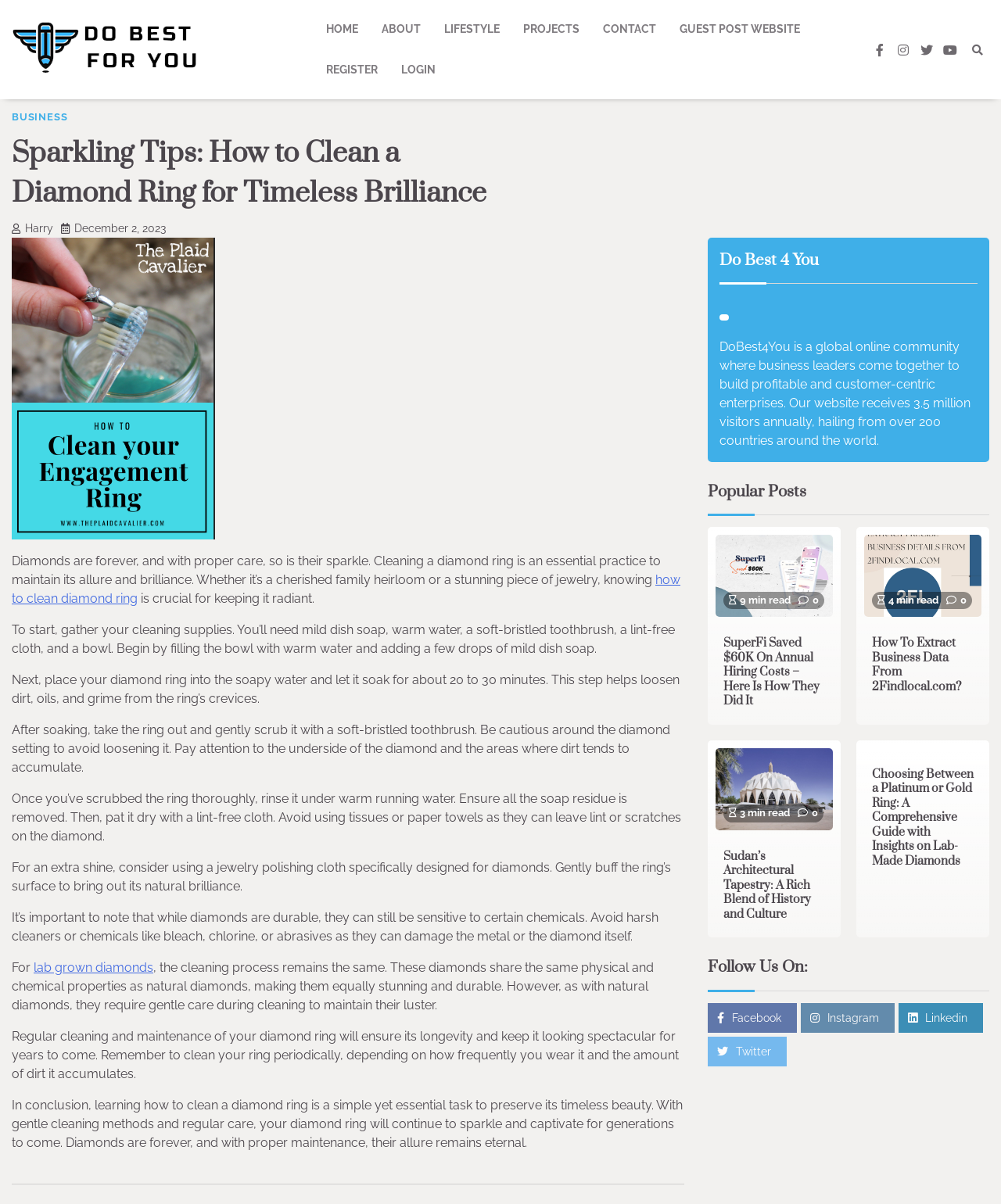Find the bounding box coordinates of the element I should click to carry out the following instruction: "Read the article about 'How to Clean a Diamond Ring'".

[0.012, 0.459, 0.66, 0.487]